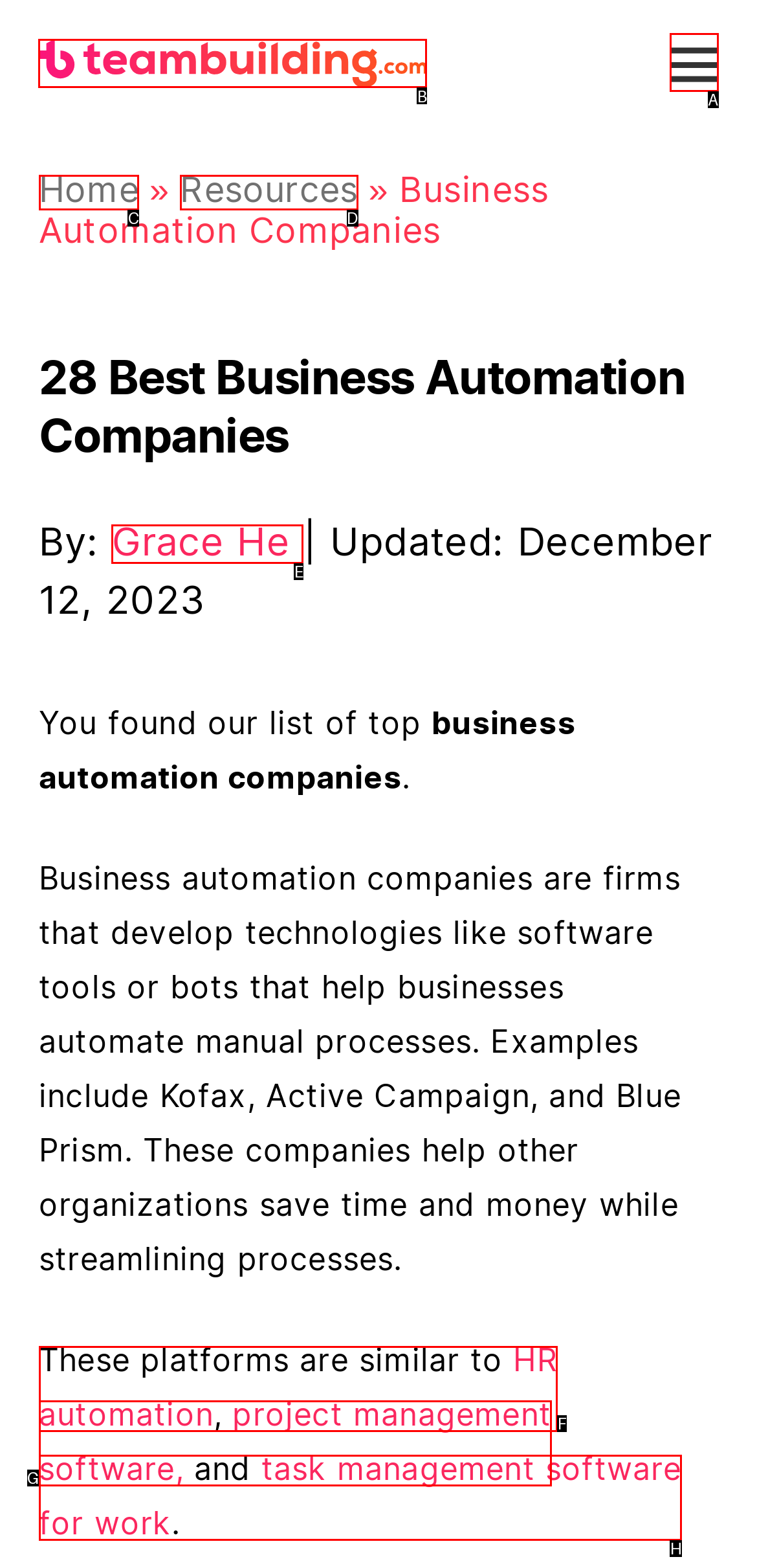Tell me which UI element to click to fulfill the given task: Click the site logo. Respond with the letter of the correct option directly.

B